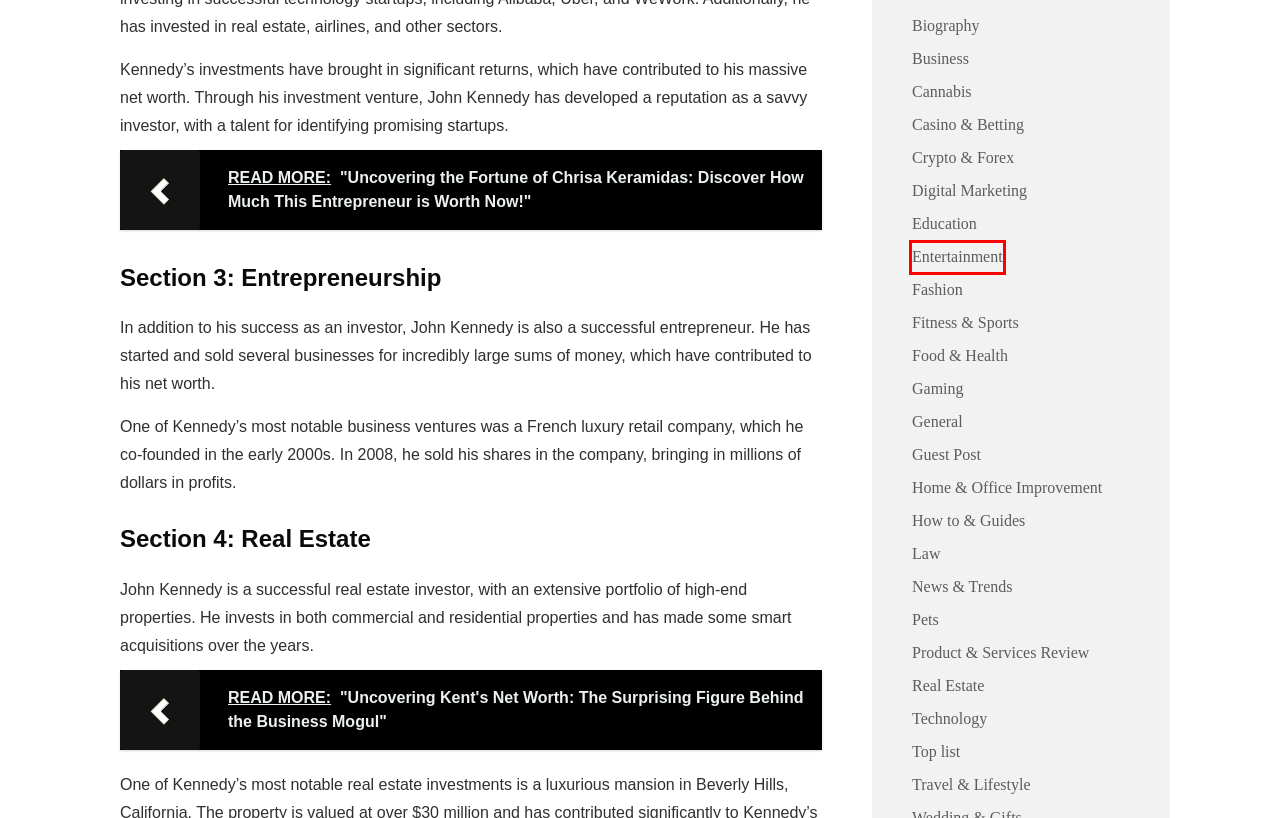Observe the screenshot of a webpage with a red bounding box around an element. Identify the webpage description that best fits the new page after the element inside the bounding box is clicked. The candidates are:
A. Top list Archives - Cannovators
B. Home & Office Improvement Archives - Cannovators
C. News & Trends Archives - Cannovators
D. How to & Guides Archives - Cannovators
E. Entertainment Archives - Cannovators
F. Product & Services Review Archives - Cannovators
G. "Uncovering Kent's Net Worth: The Surprising Figure Behind the Business Mogul" - Cannovators
H. Travel & Lifestyle Archives - Cannovators

E